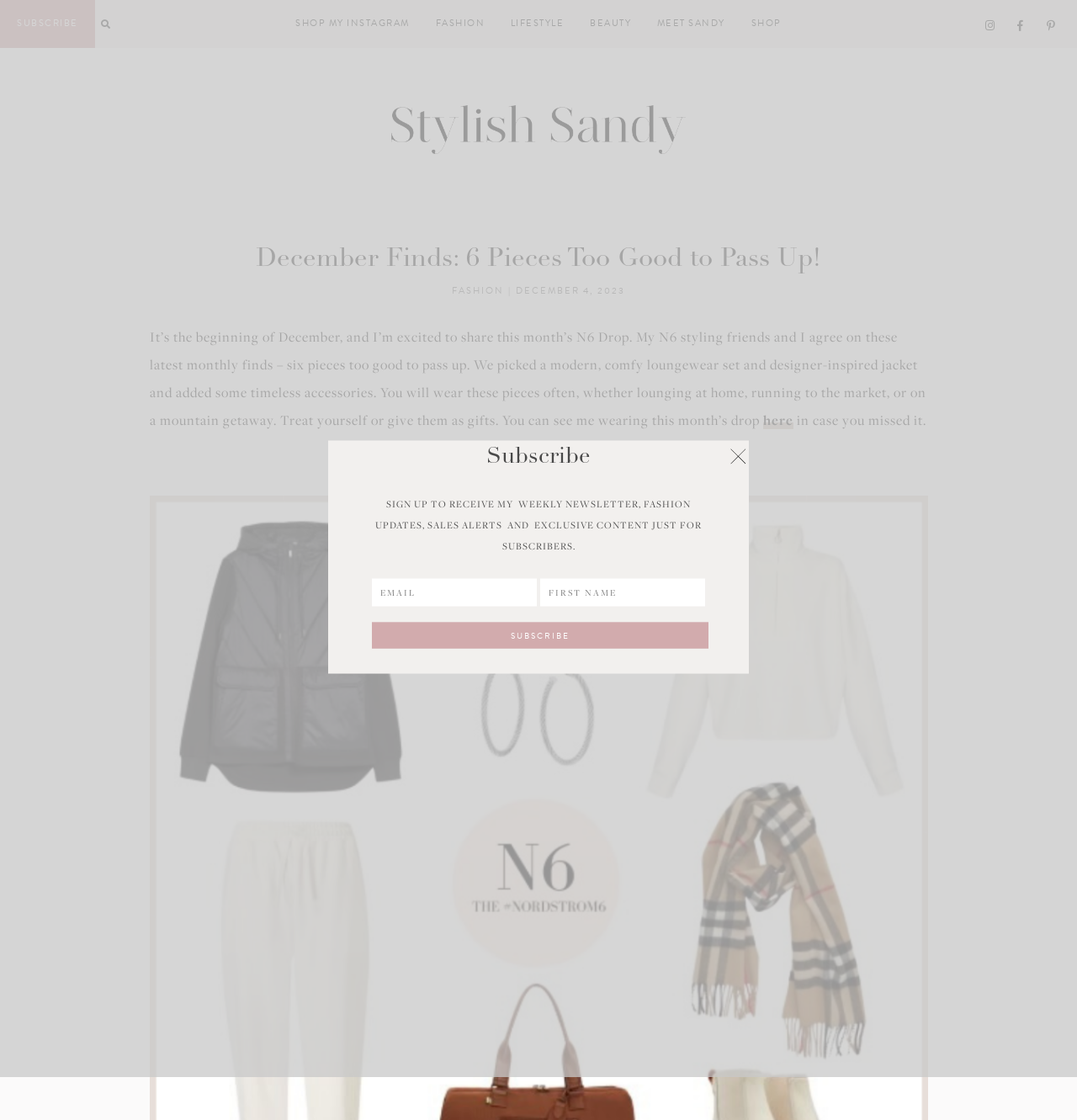Generate an in-depth caption that captures all aspects of the webpage.

This webpage is about Stylish Sandy's December N6 Drop, featuring six fashion pieces that are too good to pass up. At the top, there are several links, including "SUBSCRIBE", social media icons, and navigation links to "FASHION", "LIFESTYLE", "BEAUTY", "MEET SANDY", and "SHOP". 

Below the navigation links, there is a large header section with the title "December Finds: 6 Pieces Too Good to Pass Up!" and a subheading that describes the content of the N6 Drop. The subheading is followed by a paragraph of text that explains the selection process and the versatility of the chosen pieces.

To the right of the header section, there is a small image. Below the header section, there is a subscription form with a heading "Subscribe" and a description of the benefits of subscribing to the newsletter. The form has two text boxes for email and first name, and a "Subscribe" button.

The overall layout of the webpage is organized, with clear headings and concise text. The use of links, images, and forms creates a visually appealing and interactive experience for the user.